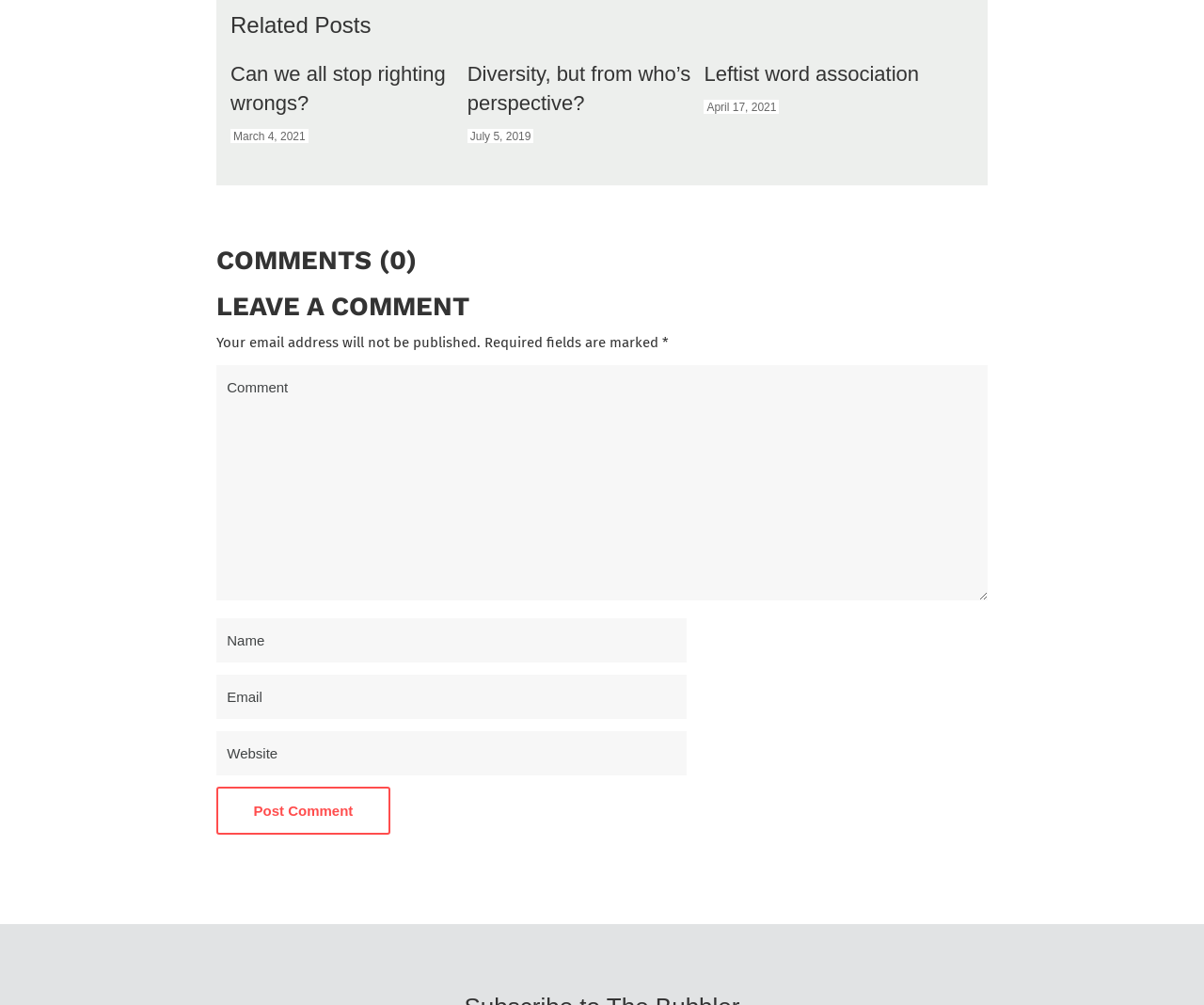Determine the bounding box for the described HTML element: "Diversity, but from who’s perspective?". Ensure the coordinates are four float numbers between 0 and 1 in the format [left, top, right, bottom].

[0.388, 0.062, 0.574, 0.114]